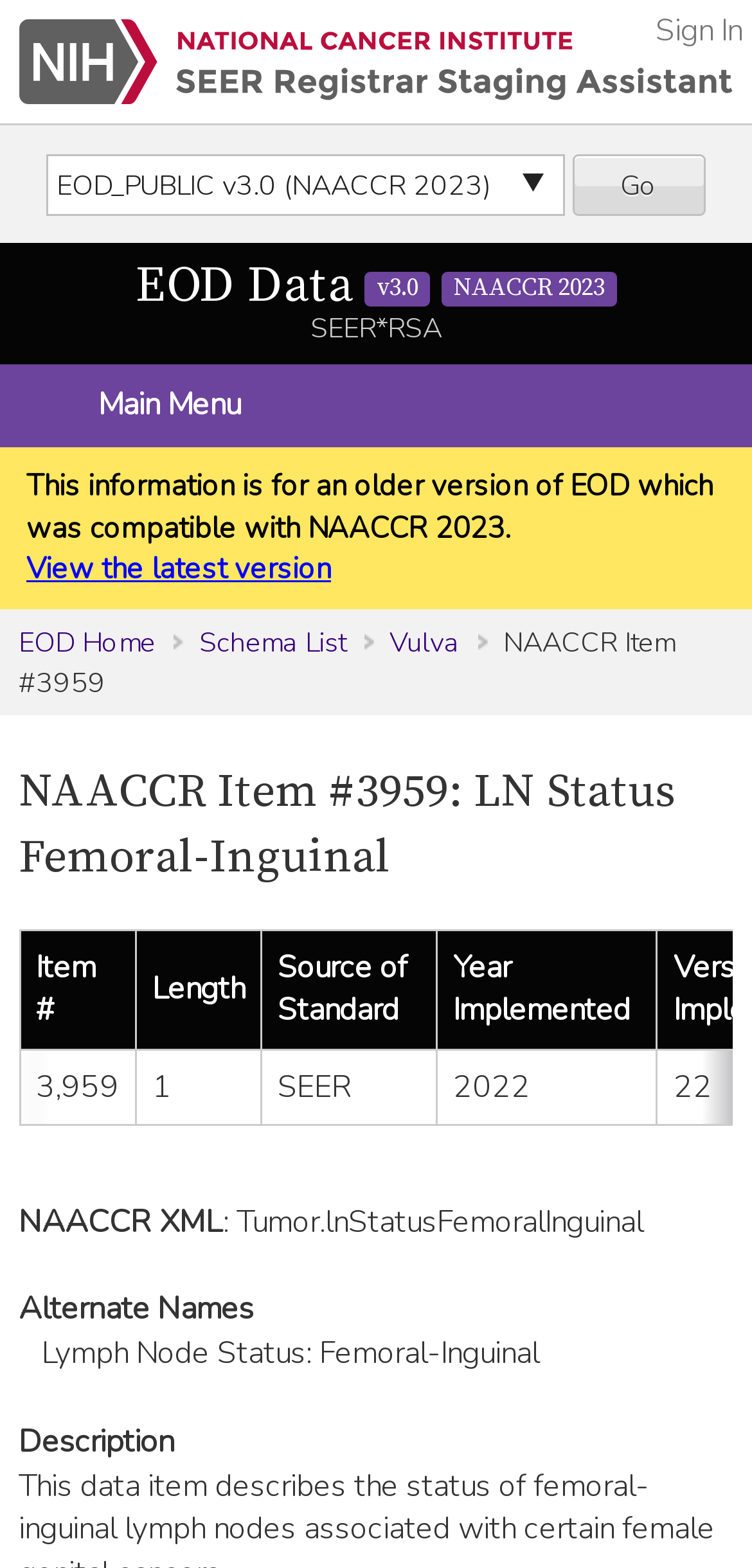Respond to the question below with a single word or phrase:
What is the source of standard for LN Status Femoral-Inguinal?

SEER